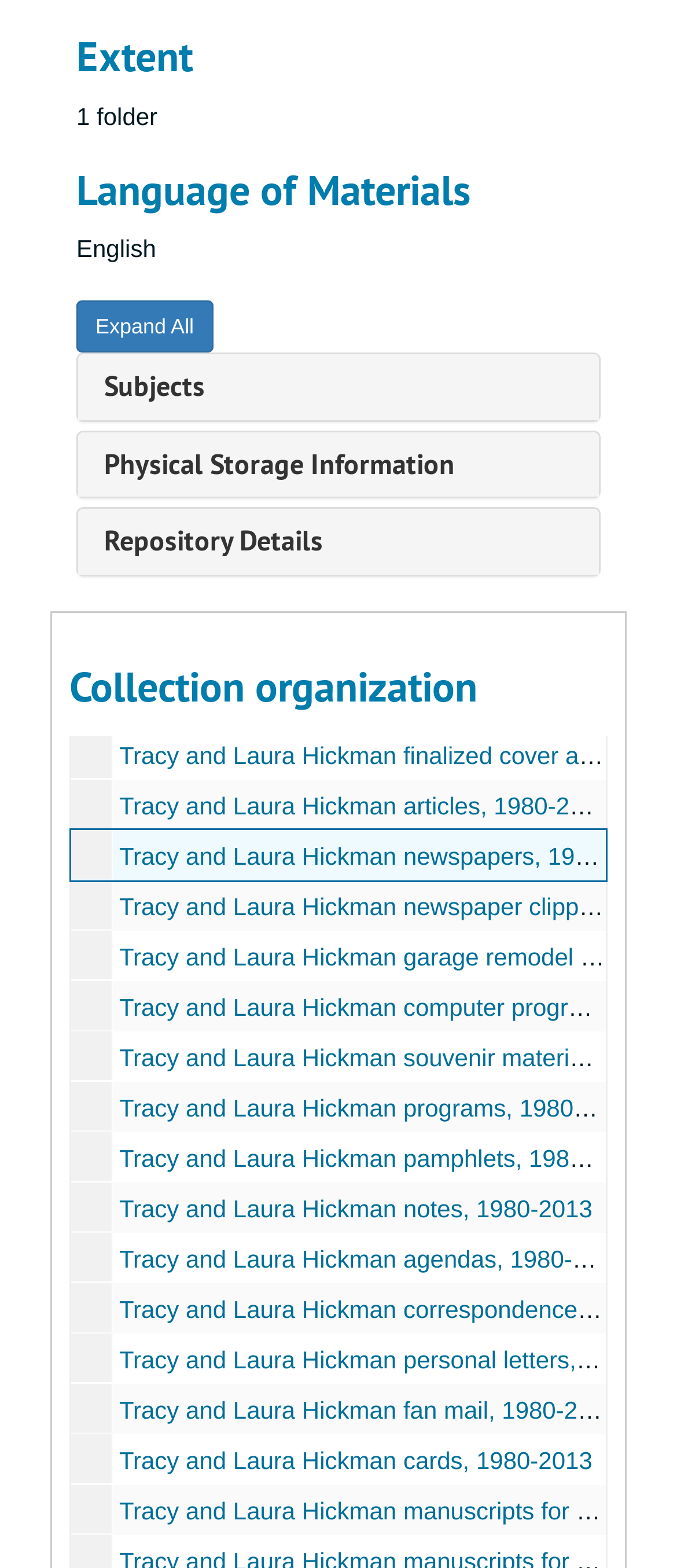Locate the bounding box coordinates of the element that needs to be clicked to carry out the instruction: "Read Tracy and Laura Hickman paperwork". The coordinates should be given as four float numbers ranging from 0 to 1, i.e., [left, top, right, bottom].

[0.176, 0.345, 0.955, 0.362]